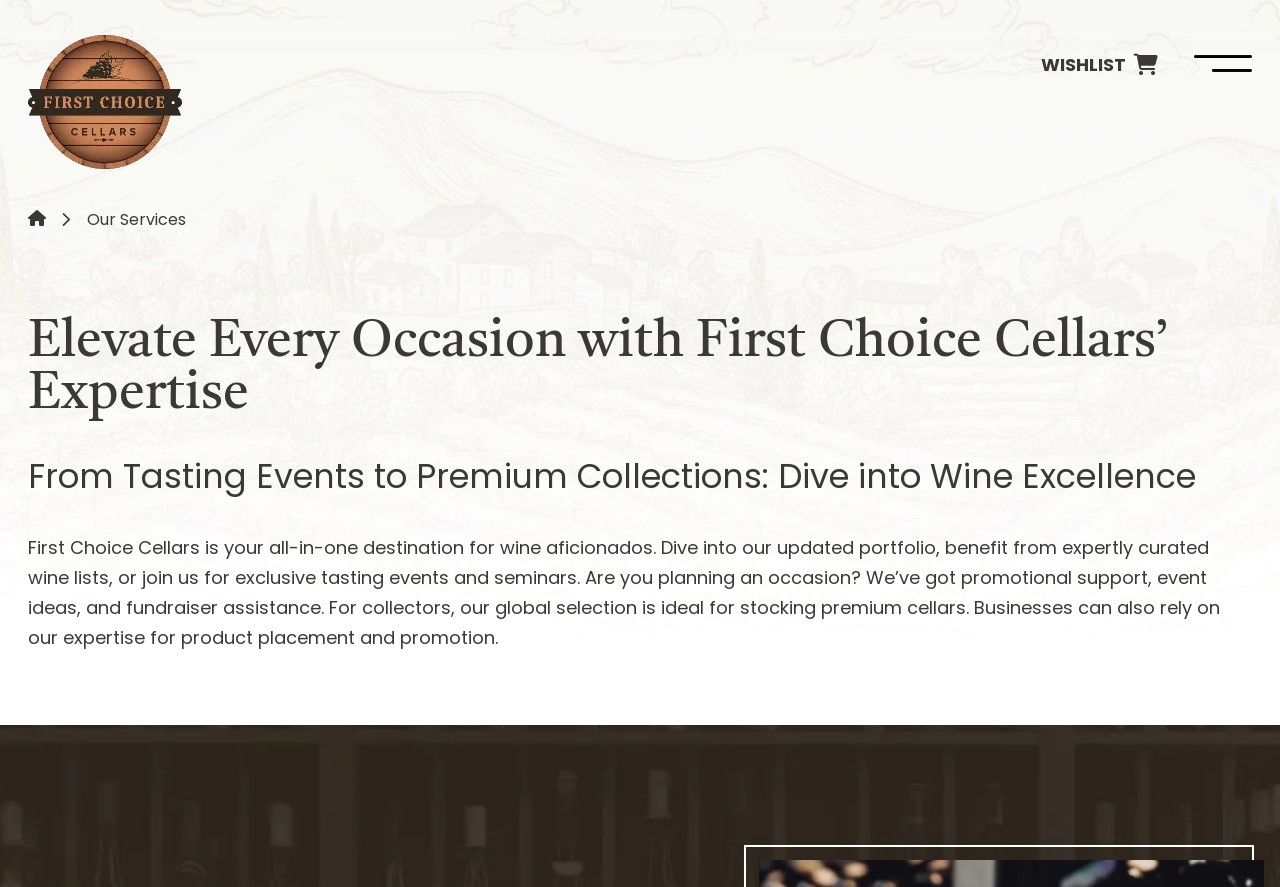Extract the text of the main heading from the webpage.

Elevate Every Occasion with First Choice Cellars’ Expertise